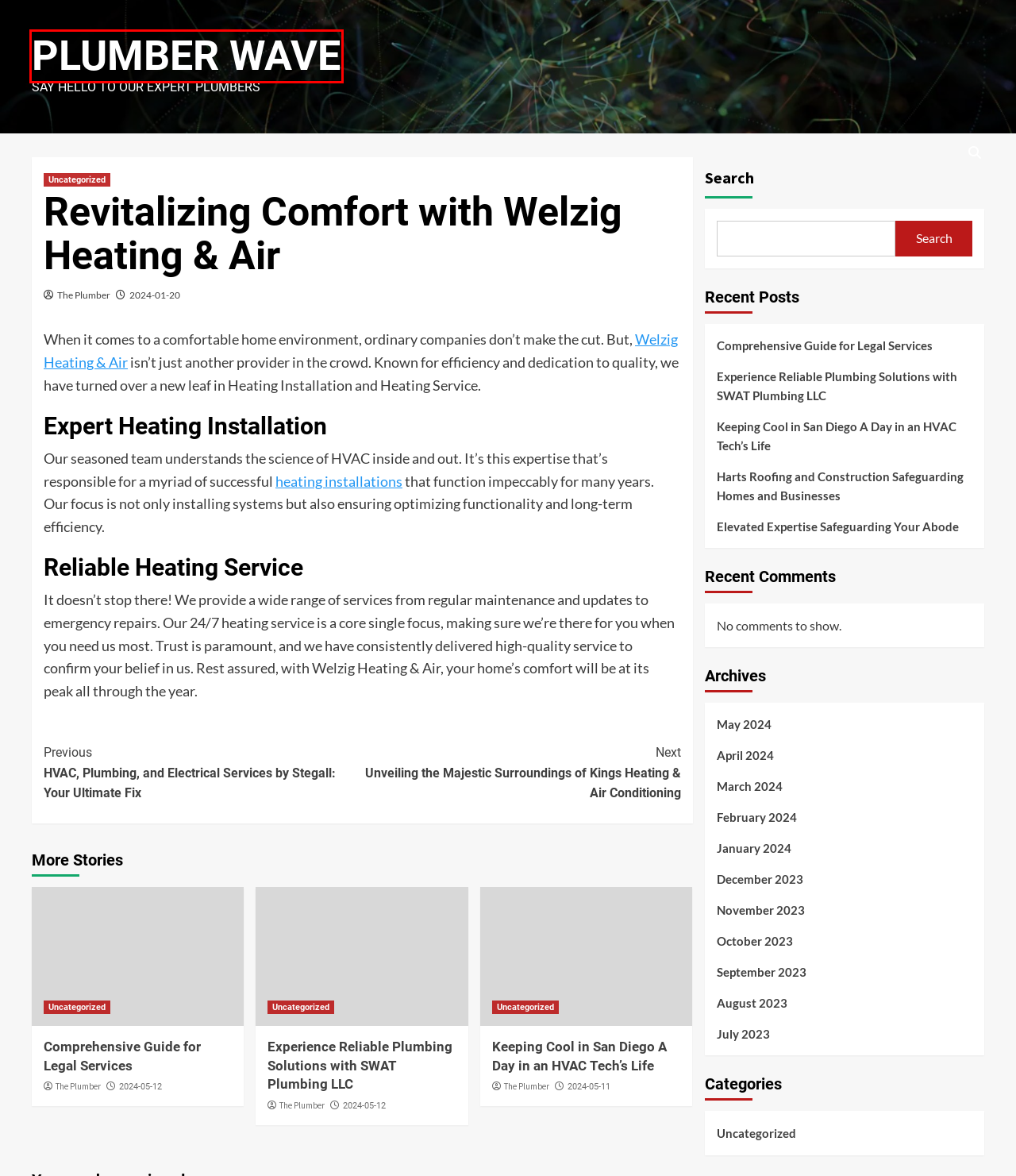Look at the screenshot of a webpage that includes a red bounding box around a UI element. Select the most appropriate webpage description that matches the page seen after clicking the highlighted element. Here are the candidates:
A. January 2024 – Plumber Wave
B. Keeping Cool in San Diego A Day in an HVAC Tech’s Life – Plumber Wave
C. Uncategorized – Plumber Wave
D. Plumber Wave – Say HELLO to our Expert Plumbers
E. Comprehensive Guide for Legal Services – Plumber Wave
F. July 2023 – Plumber Wave
G. Harts Roofing and Construction Safeguarding Homes and Businesses – Plumber Wave
H. Experience Reliable Plumbing Solutions with SWAT Plumbing LLC – Plumber Wave

D